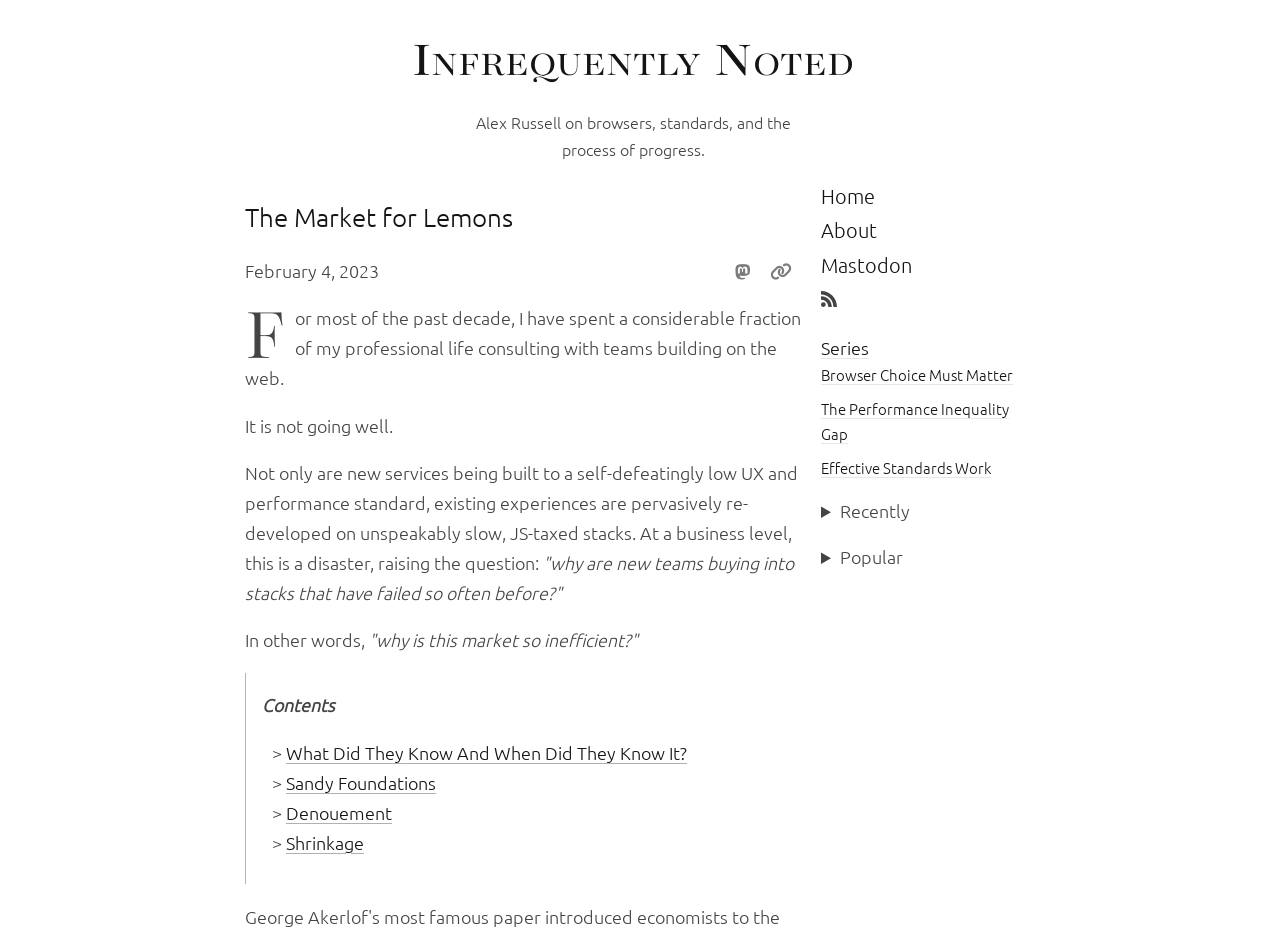Provide a brief response to the question below using a single word or phrase: 
What is the category of the link 'Browser Choice Must Matter'?

Series